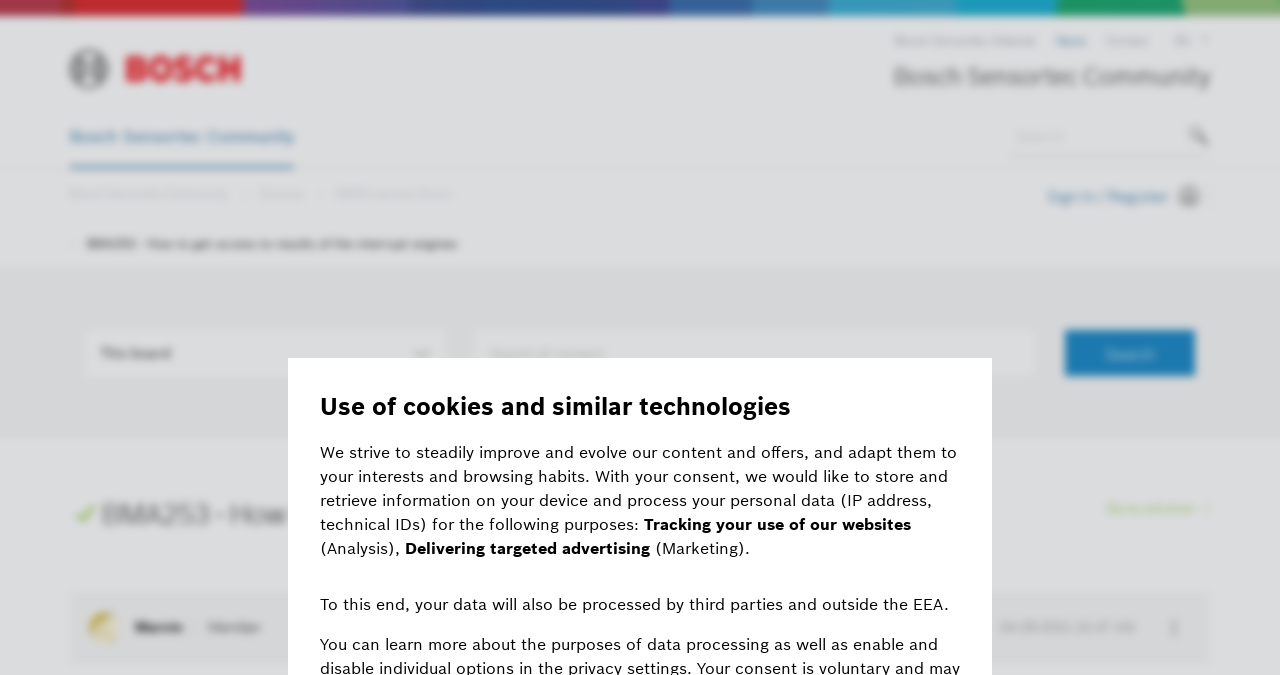Please provide a brief answer to the following inquiry using a single word or phrase:
What is the topic of the current thread?

BMA253 - How to get access to results of the interrupt engines